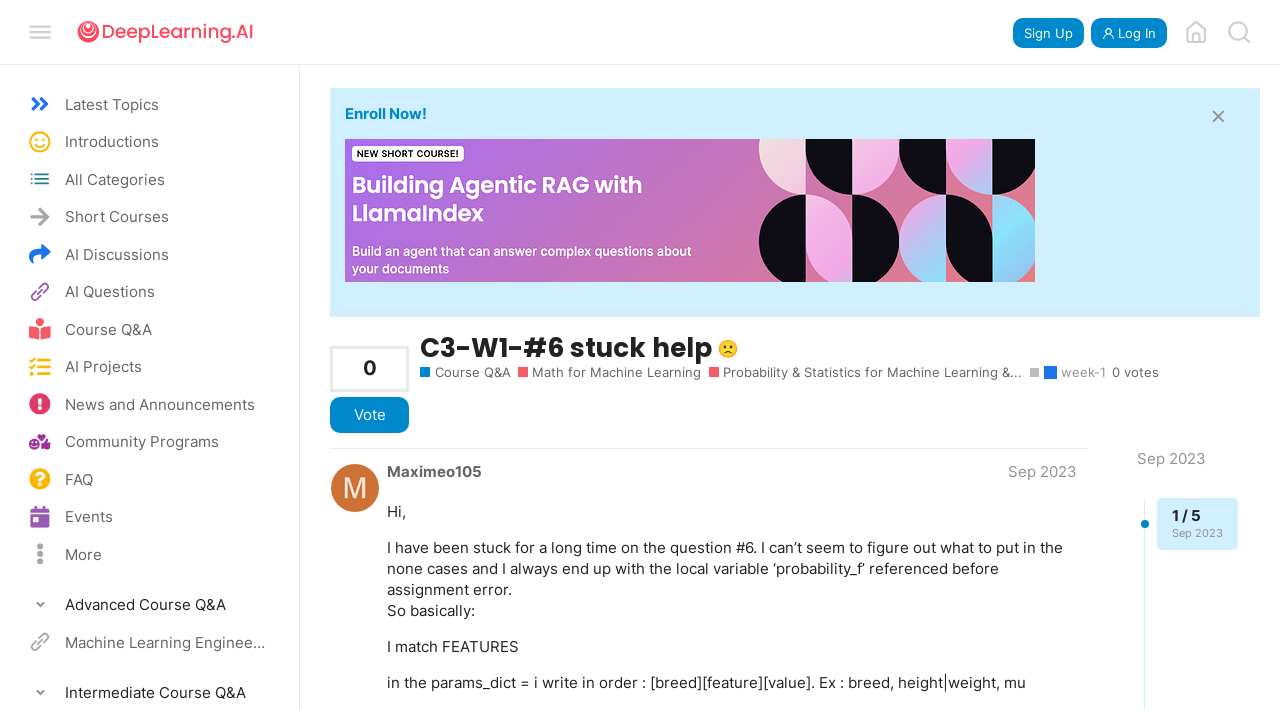Find the bounding box coordinates for the element that must be clicked to complete the instruction: "Read the post by Maximeo105". The coordinates should be four float numbers between 0 and 1, indicated as [left, top, right, bottom].

[0.294, 0.65, 0.85, 0.685]